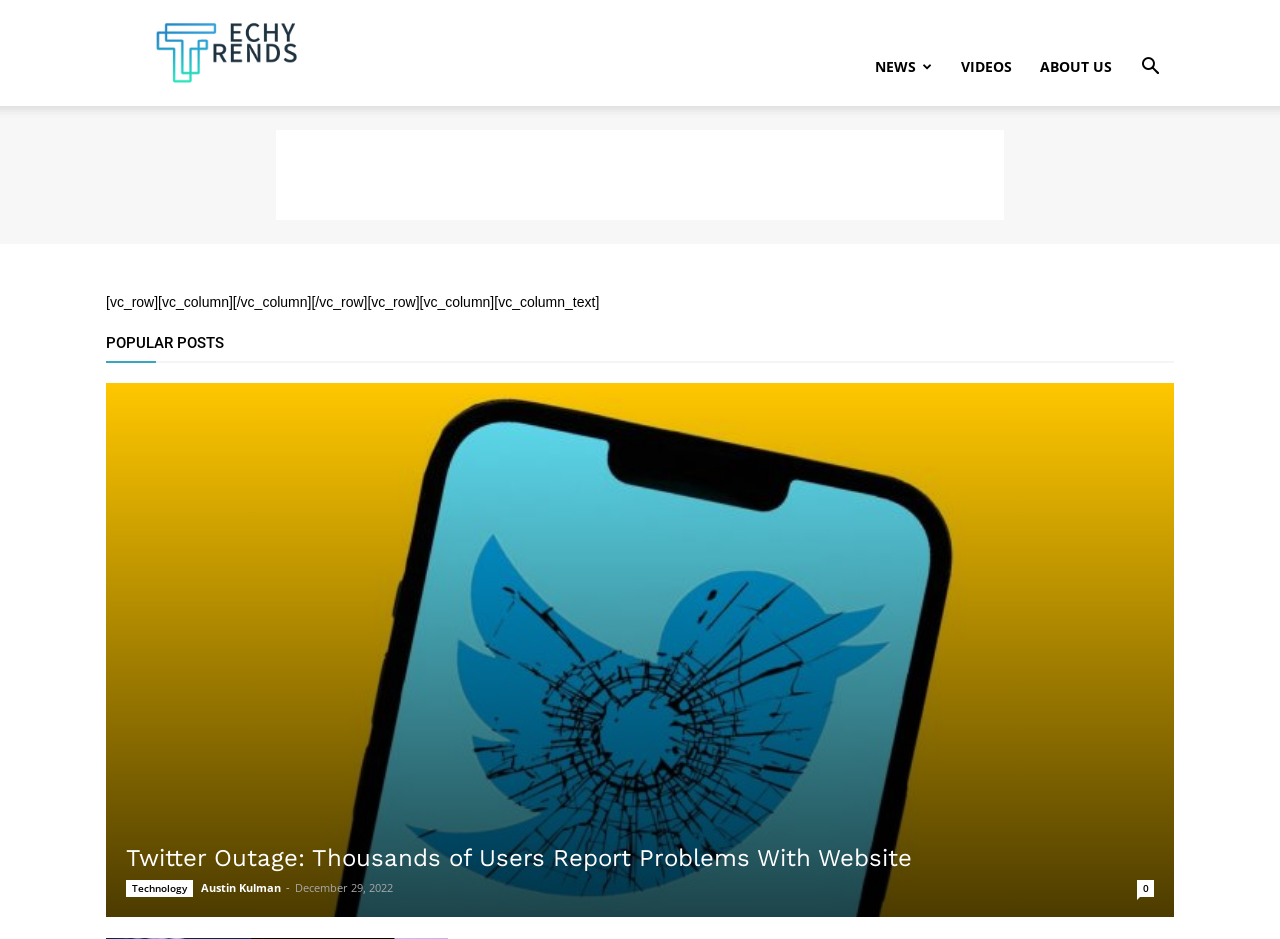How many links are in the top navigation bar?
Answer the question with just one word or phrase using the image.

3